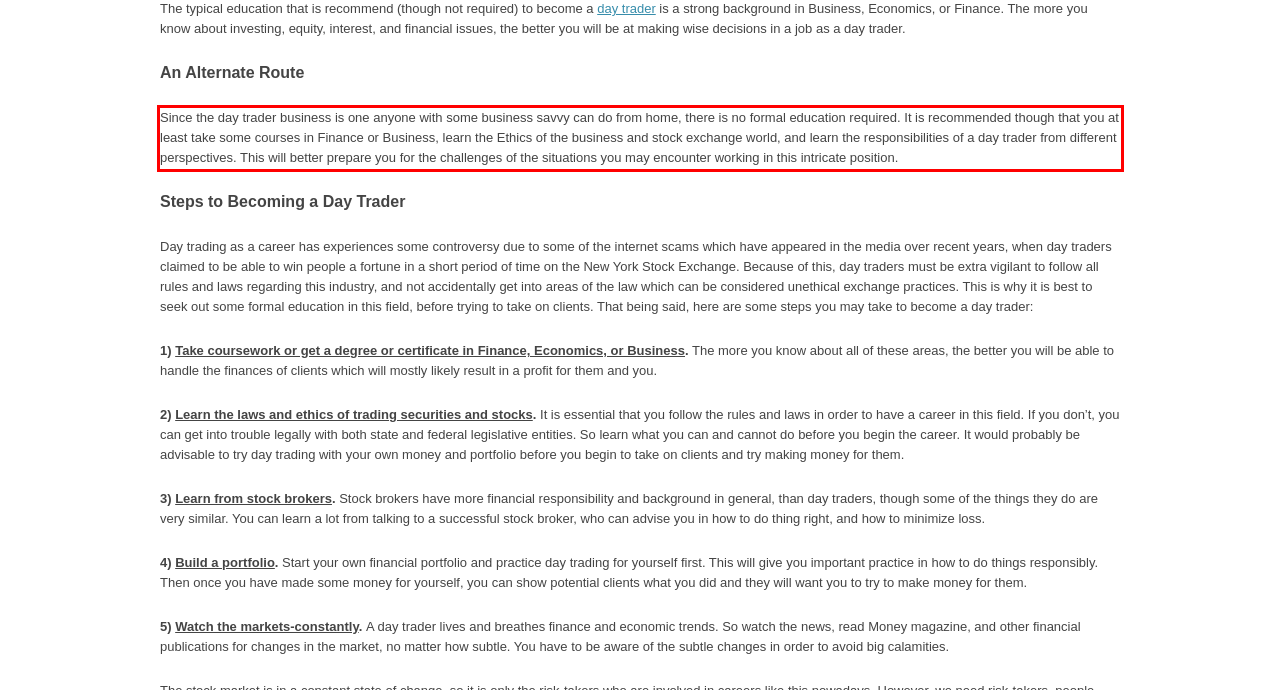Look at the screenshot of the webpage, locate the red rectangle bounding box, and generate the text content that it contains.

Since the day trader business is one anyone with some business savvy can do from home, there is no formal education required. It is recommended though that you at least take some courses in Finance or Business, learn the Ethics of the business and stock exchange world, and learn the responsibilities of a day trader from different perspectives. This will better prepare you for the challenges of the situations you may encounter working in this intricate position.